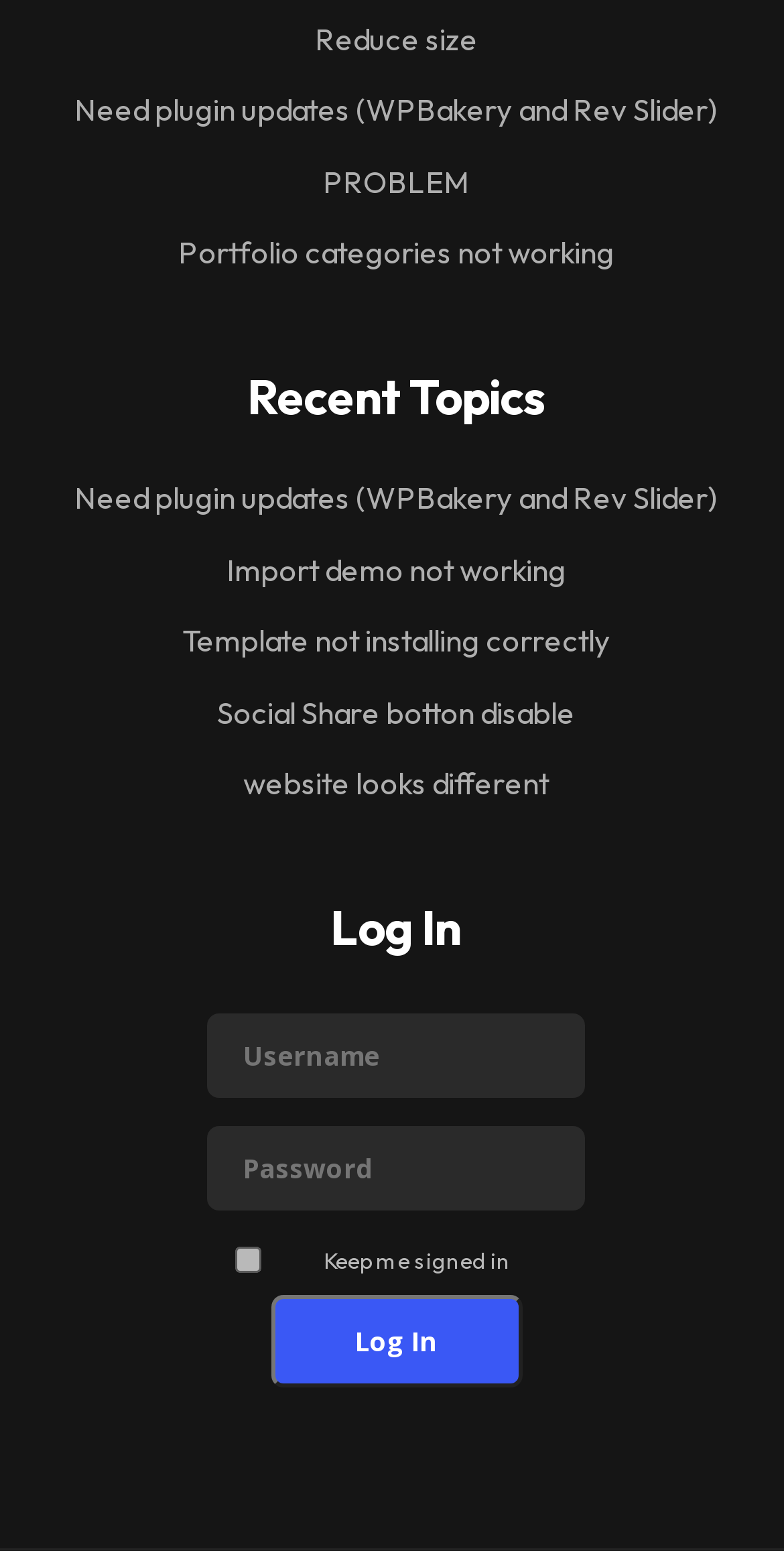Can you provide the bounding box coordinates for the element that should be clicked to implement the instruction: "Log in to the website"?

[0.345, 0.834, 0.665, 0.894]